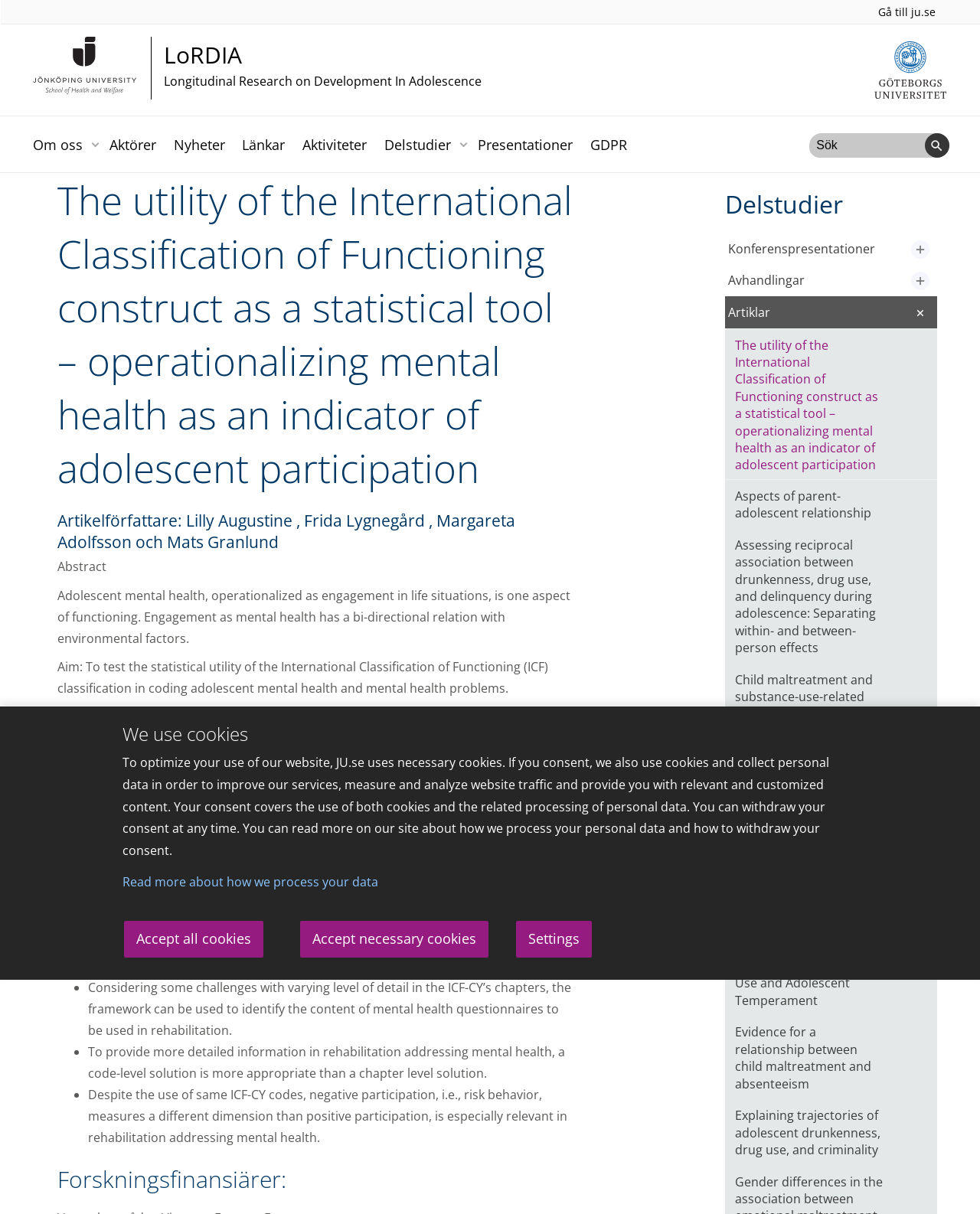Could you determine the bounding box coordinates of the clickable element to complete the instruction: "View the Delstudier page"? Provide the coordinates as four float numbers between 0 and 1, i.e., [left, top, right, bottom].

[0.392, 0.105, 0.46, 0.133]